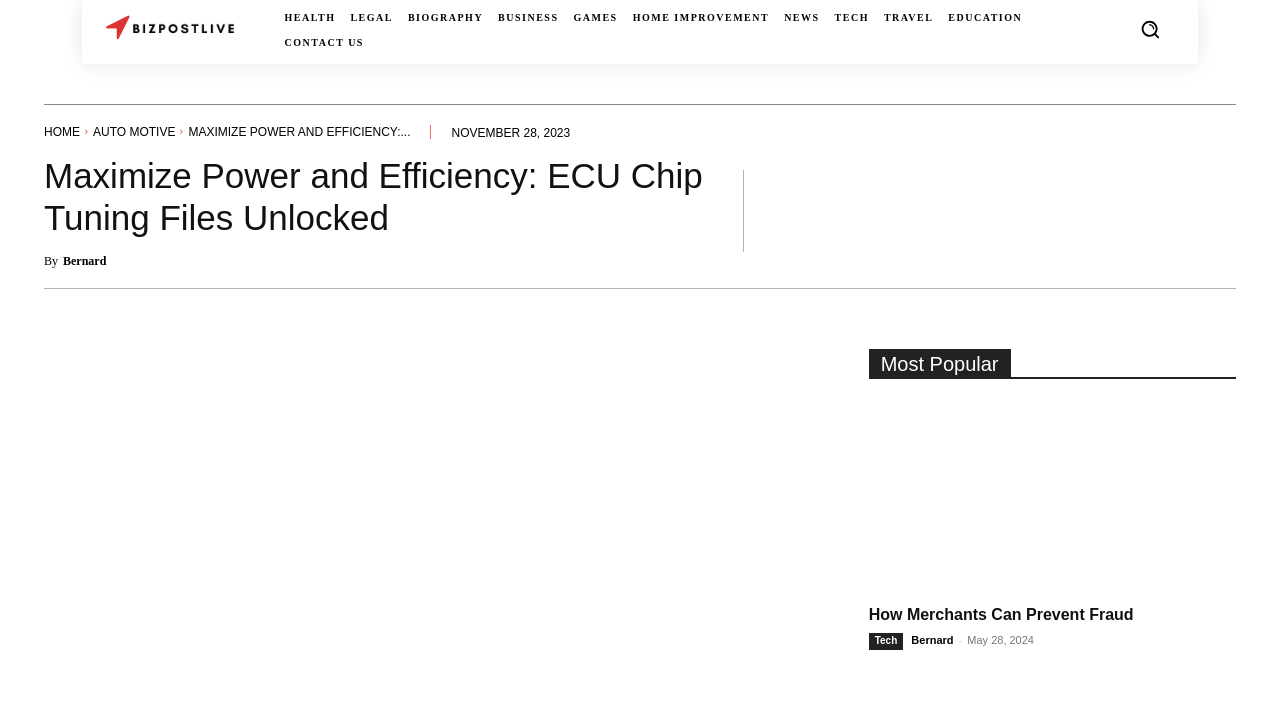How many social media links are there?
Please describe in detail the information shown in the image to answer the question.

There are five social media links located at the bottom of the webpage, which are FACEBOOK, TWITTER, PINTEREST, WHATSAPP, and an unknown social media platform represented by the Unicode character ''.